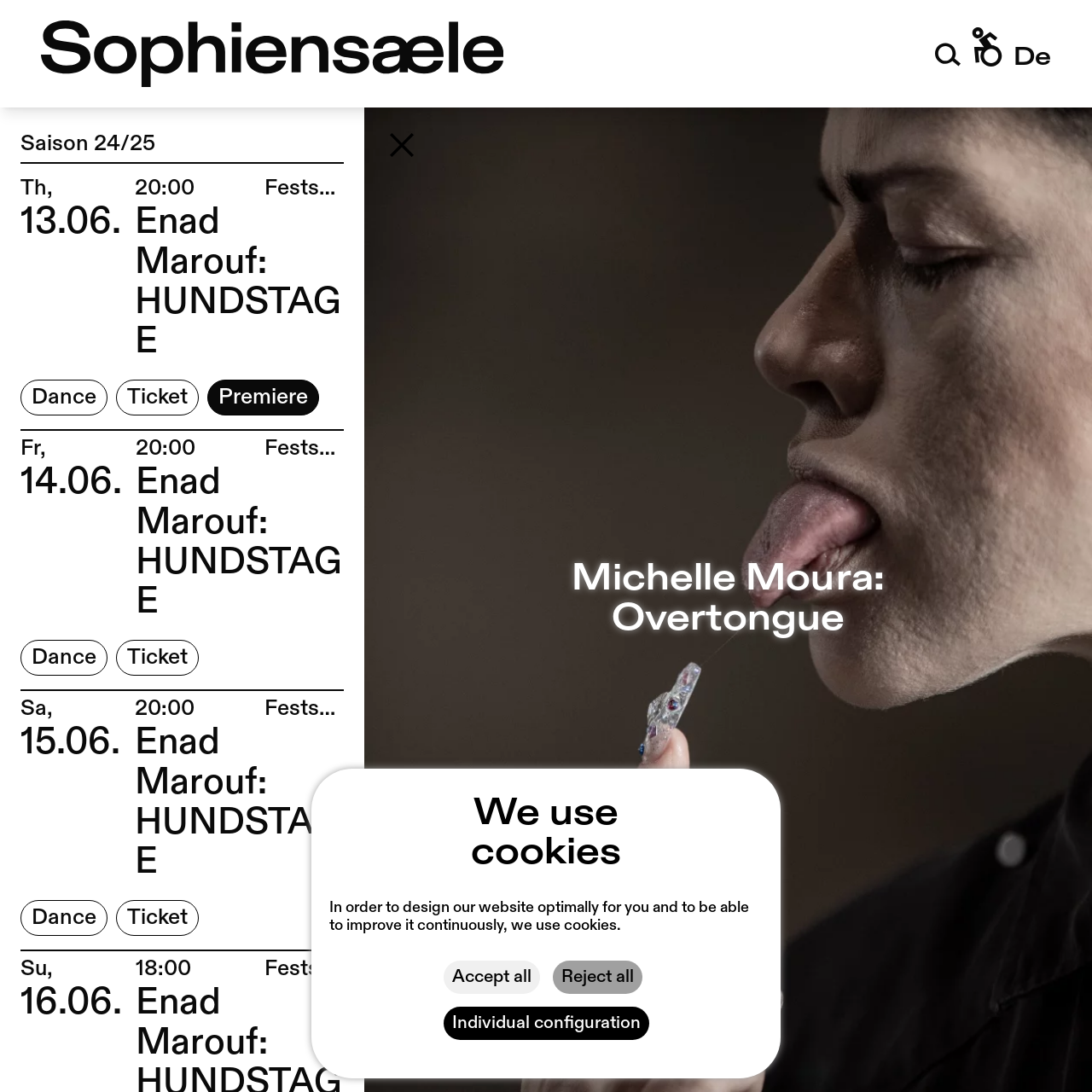Give an extensive and precise description of the webpage.

The webpage appears to be an event page for a performance titled "Michelle Moura: Overtongue" at Sophiensæle, an independent theater in Berlin. 

At the top of the page, there is a search button and links to information on accessibility and a language switch option to German. 

Below this, there is a main section that takes up most of the page. Within this section, there is a heading that reads "Saison 24/25" and a time element showing the date and time "Th, 13.06. 20:00". 

To the right of this, there is a link to a performance titled "Enad Marouf: HUNDSTAGE" with a label "Dance" and a "Ticket" link. This pattern is repeated for three more performances on different dates, with the same links and labels. 

Below these performance listings, there is a large image that spans the width of the page, with a heading "Michelle Moura: Overtongue" above it. 

At the bottom of the page, there is a modal dialog box with a heading "We use cookies" that explains the use of cookies on the website and provides options to accept, reject, or individually configure them.